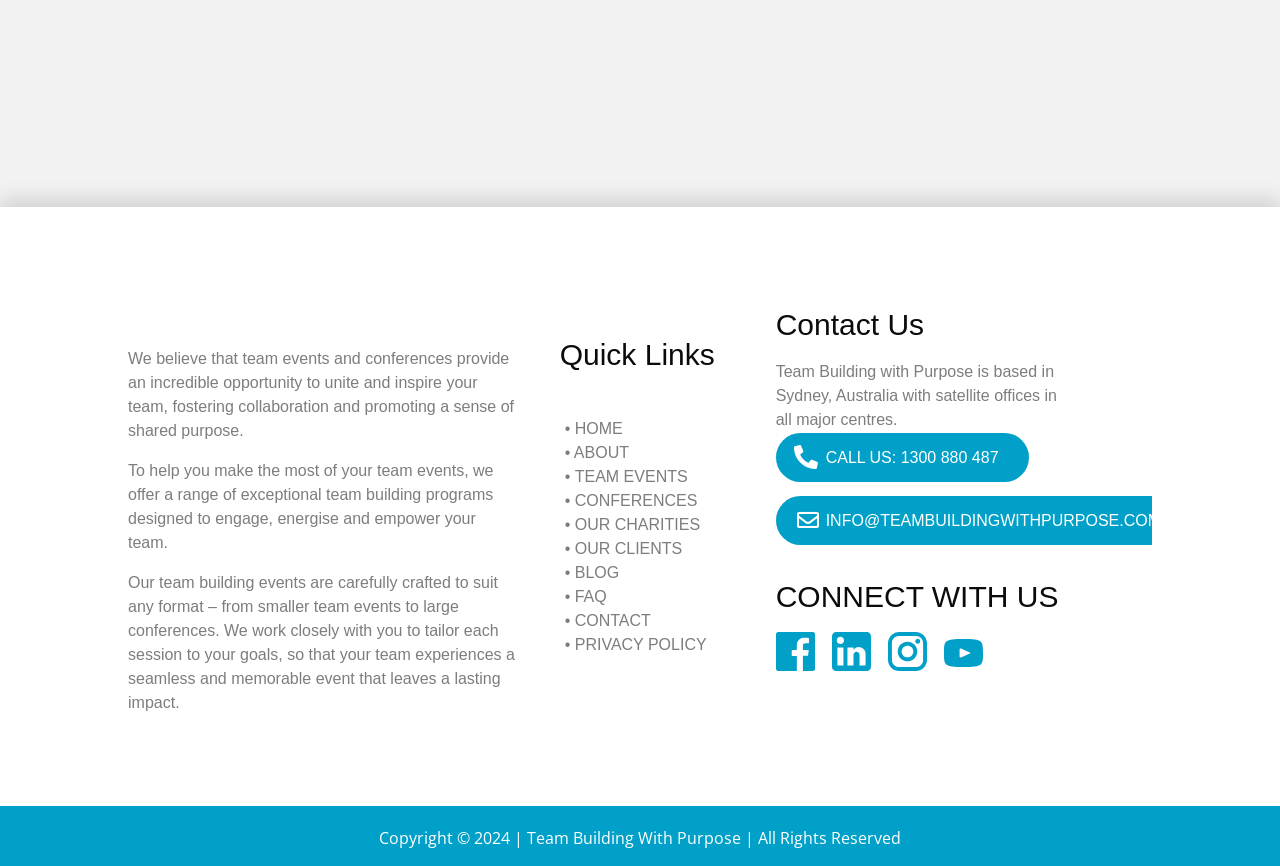Determine the bounding box coordinates of the clickable element to complete this instruction: "Click the HOME link". Provide the coordinates in the format of four float numbers between 0 and 1, [left, top, right, bottom].

[0.446, 0.485, 0.487, 0.505]